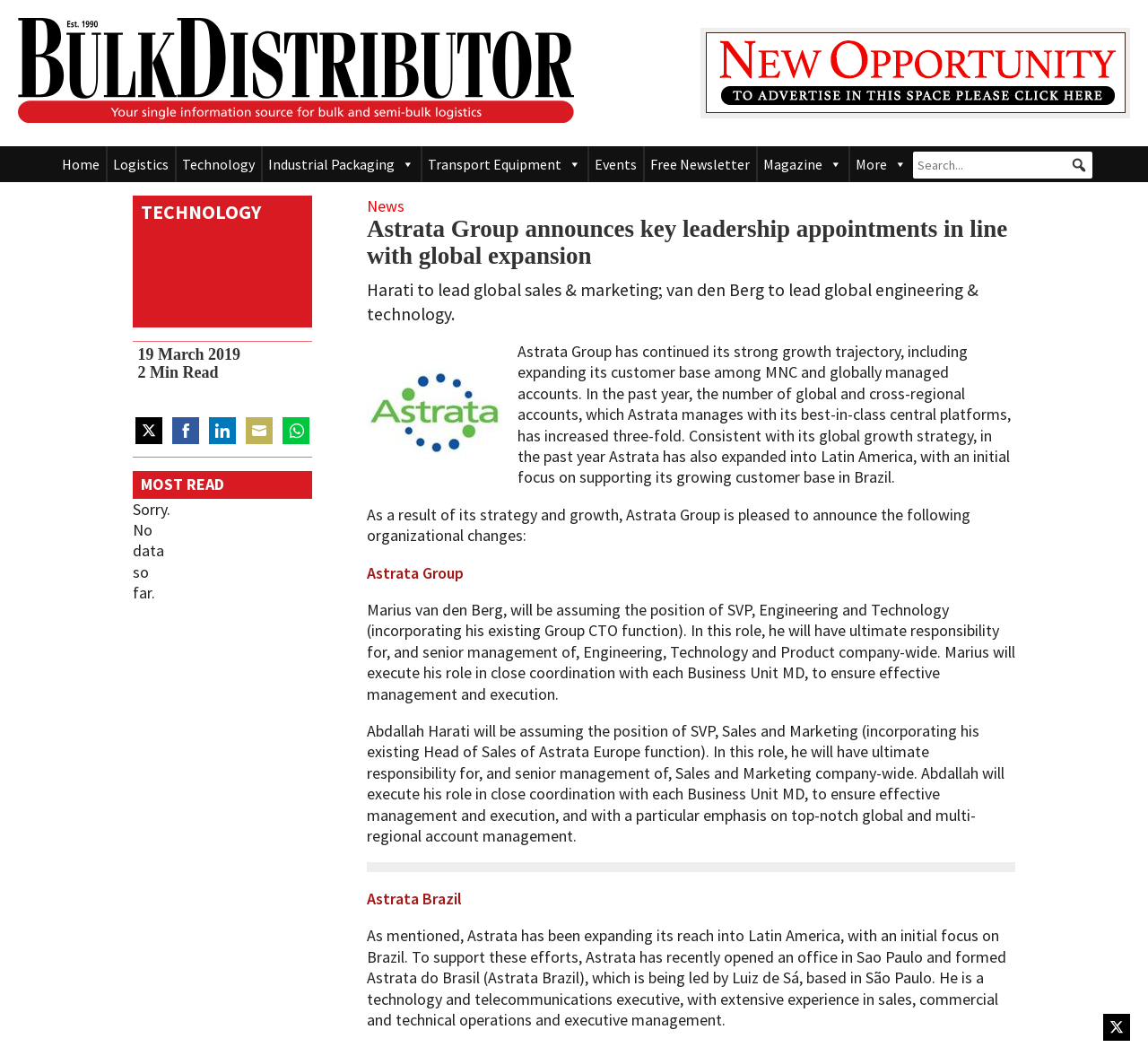Where is Astrata Brazil located?
Deliver a detailed and extensive answer to the question.

The webpage mentions that Astrata has recently opened an office in Sao Paulo and formed Astrata do Brasil (Astrata Brazil), which is being led by Luiz de Sá.